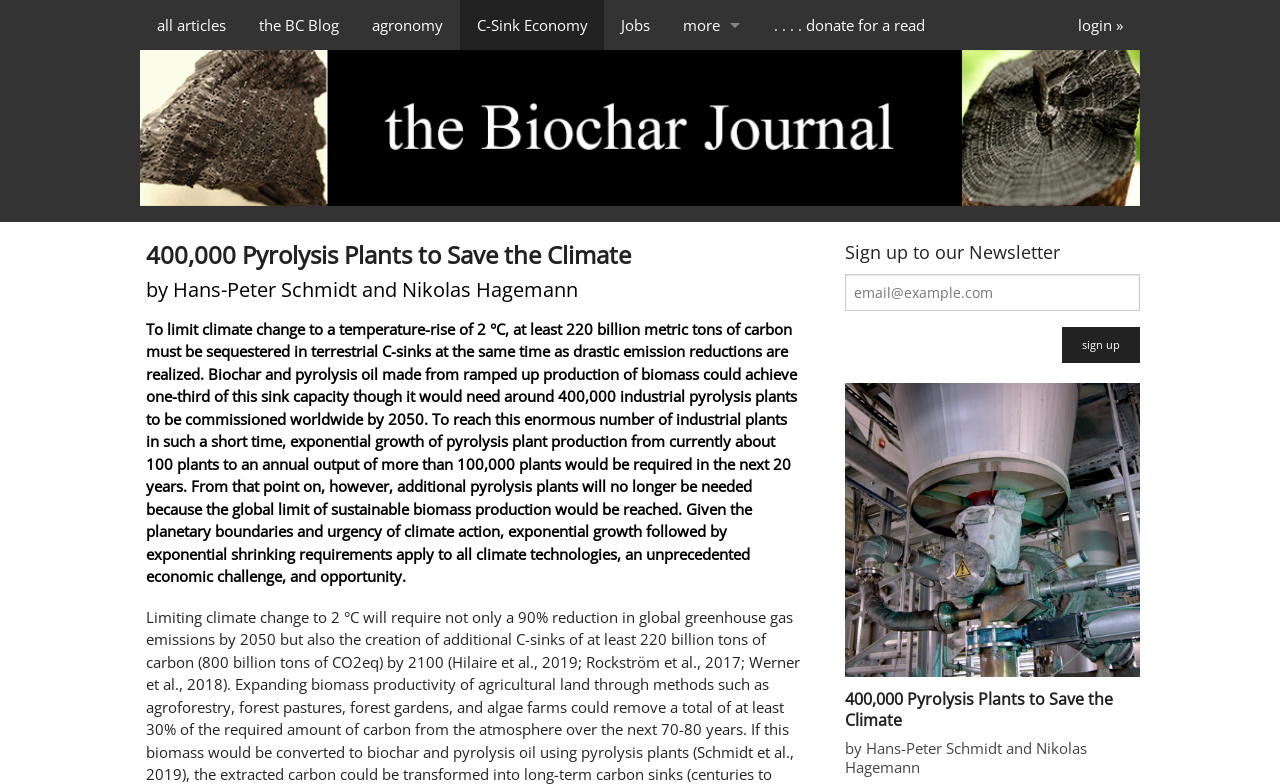Respond to the question below with a concise word or phrase:
What is the purpose of the newsletter sign-up?

To receive updates